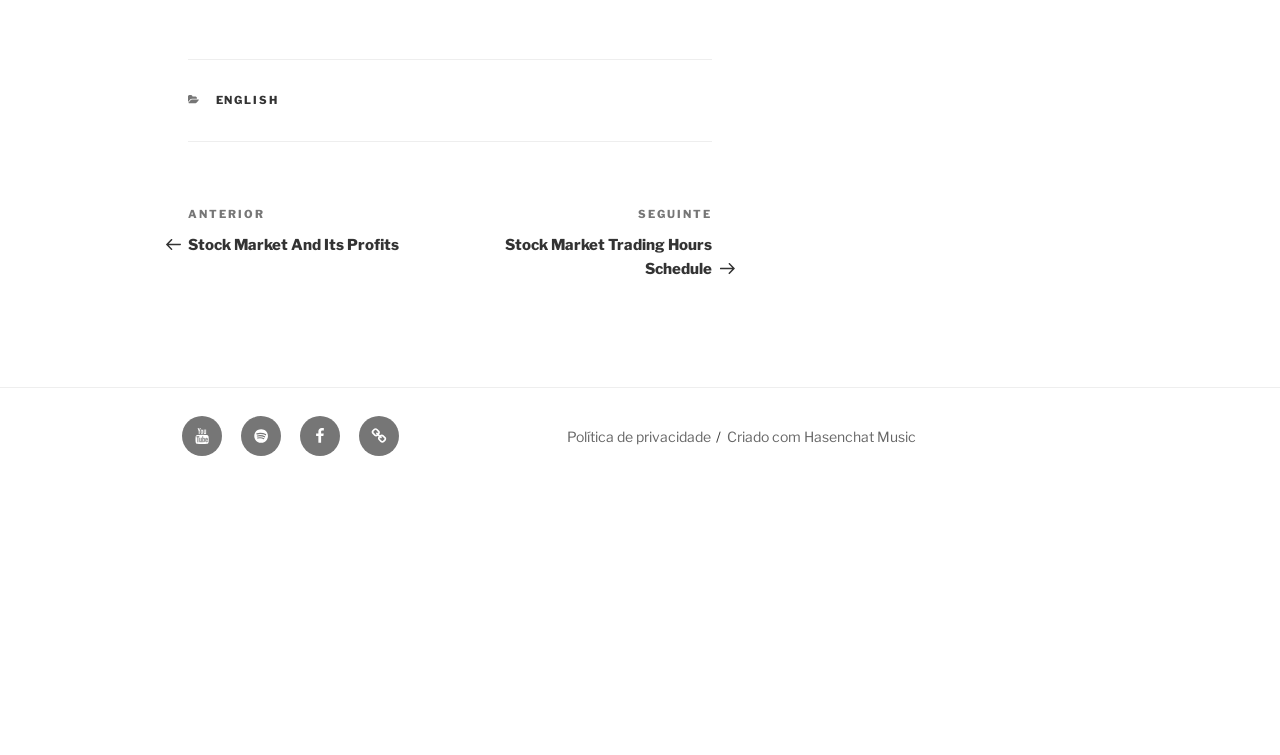Identify the bounding box coordinates of the section to be clicked to complete the task described by the following instruction: "Switch to English". The coordinates should be four float numbers between 0 and 1, formatted as [left, top, right, bottom].

[0.168, 0.123, 0.218, 0.142]